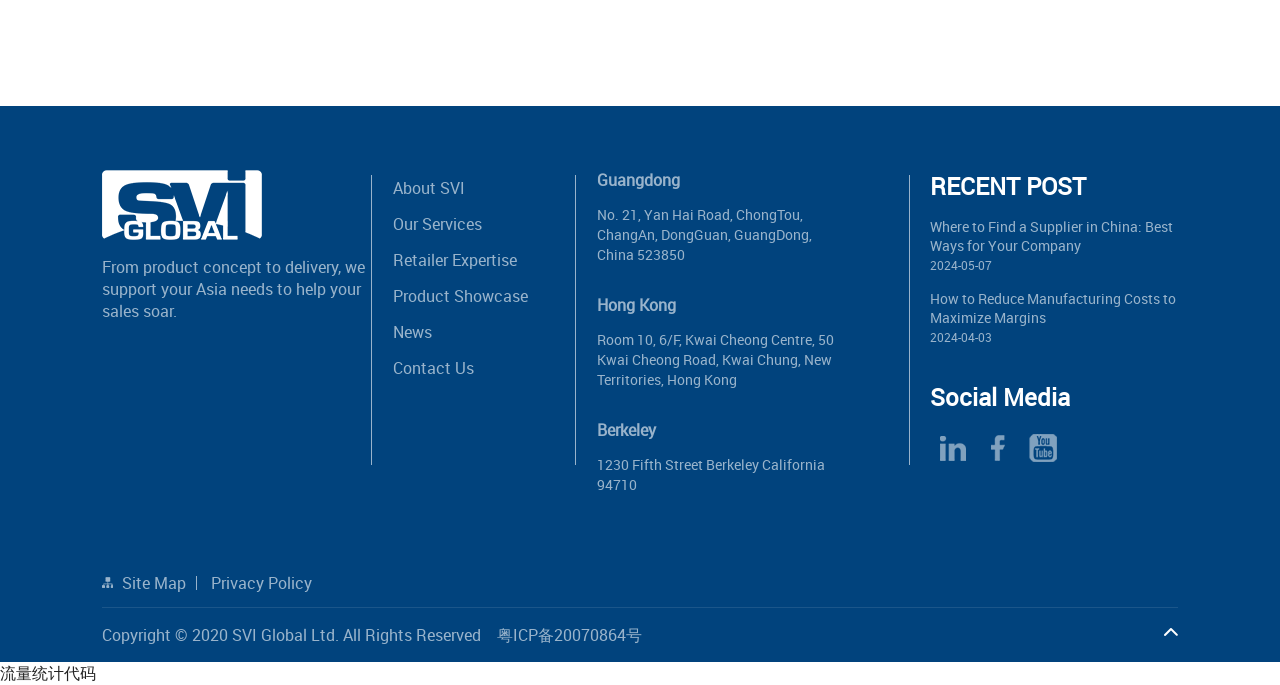Using floating point numbers between 0 and 1, provide the bounding box coordinates in the format (top-left x, top-left y, bottom-right x, bottom-right y). Locate the UI element described here: parent_node: Social Media

[0.731, 0.625, 0.759, 0.678]